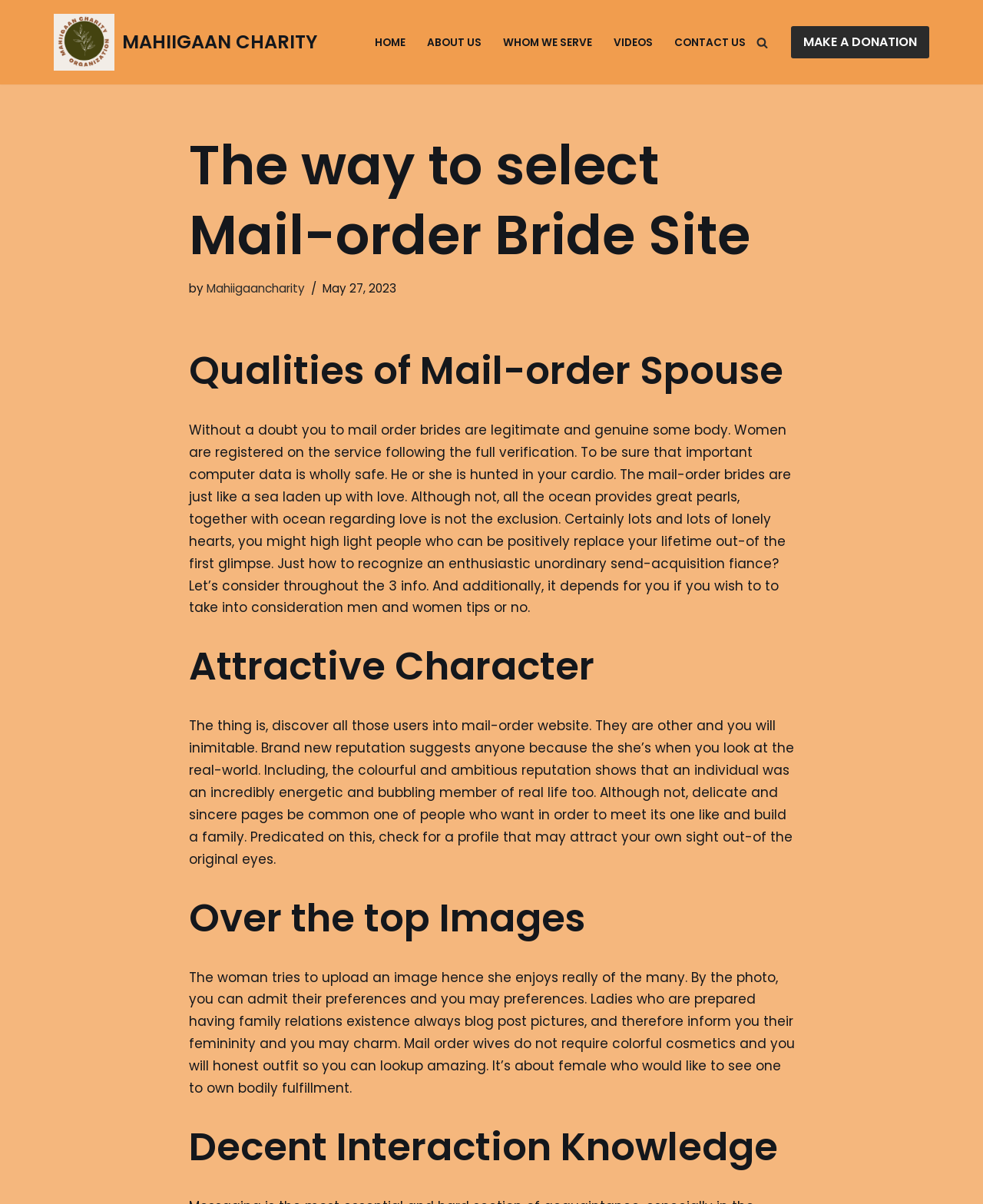Please locate the bounding box coordinates of the region I need to click to follow this instruction: "Click on the 'HOME' link".

None